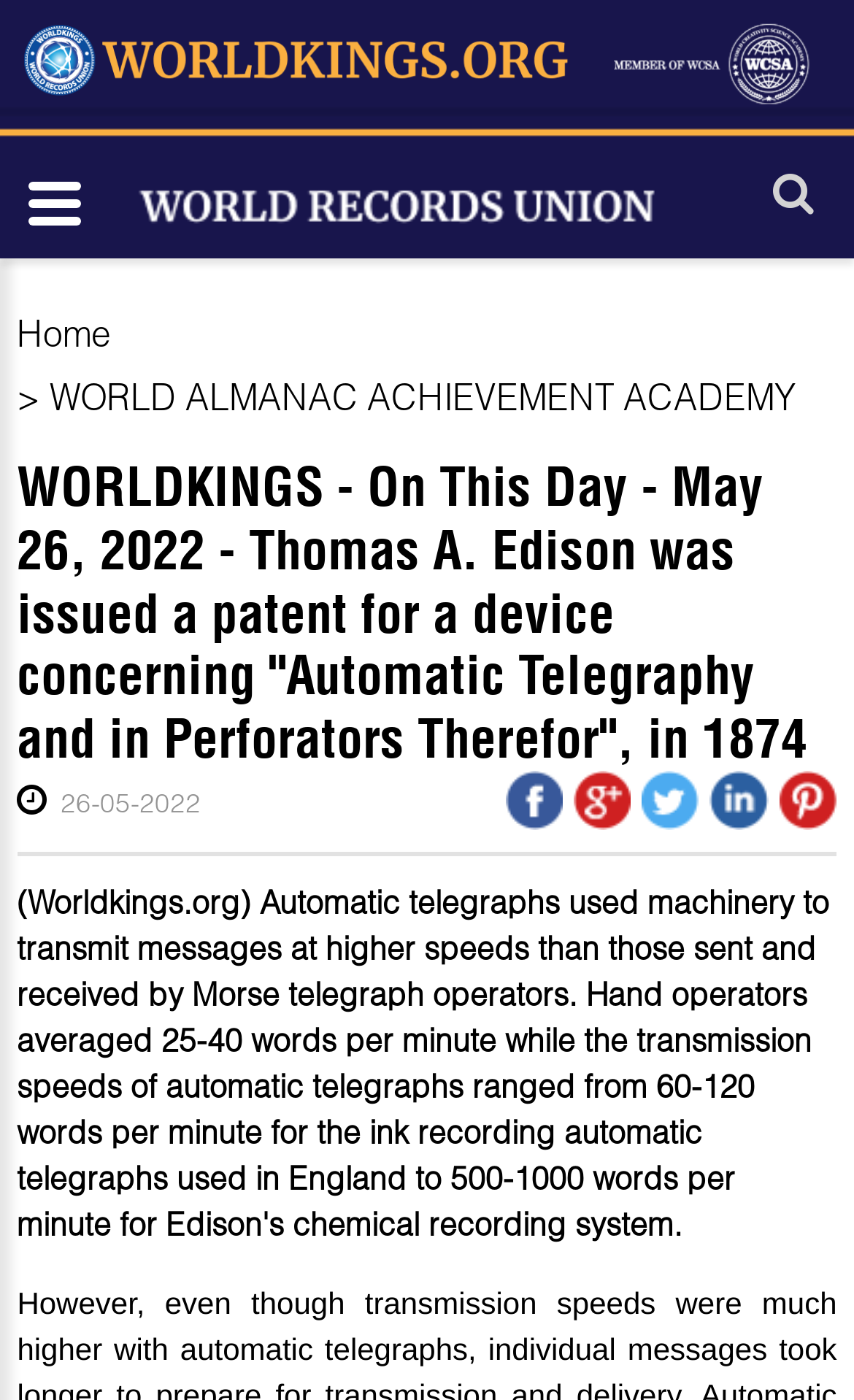What is the date of the event?
Using the information from the image, answer the question thoroughly.

I found the date of the event by looking at the static text element with the bounding box coordinates [0.071, 0.561, 0.235, 0.585], which contains the text '26-05-2022'.